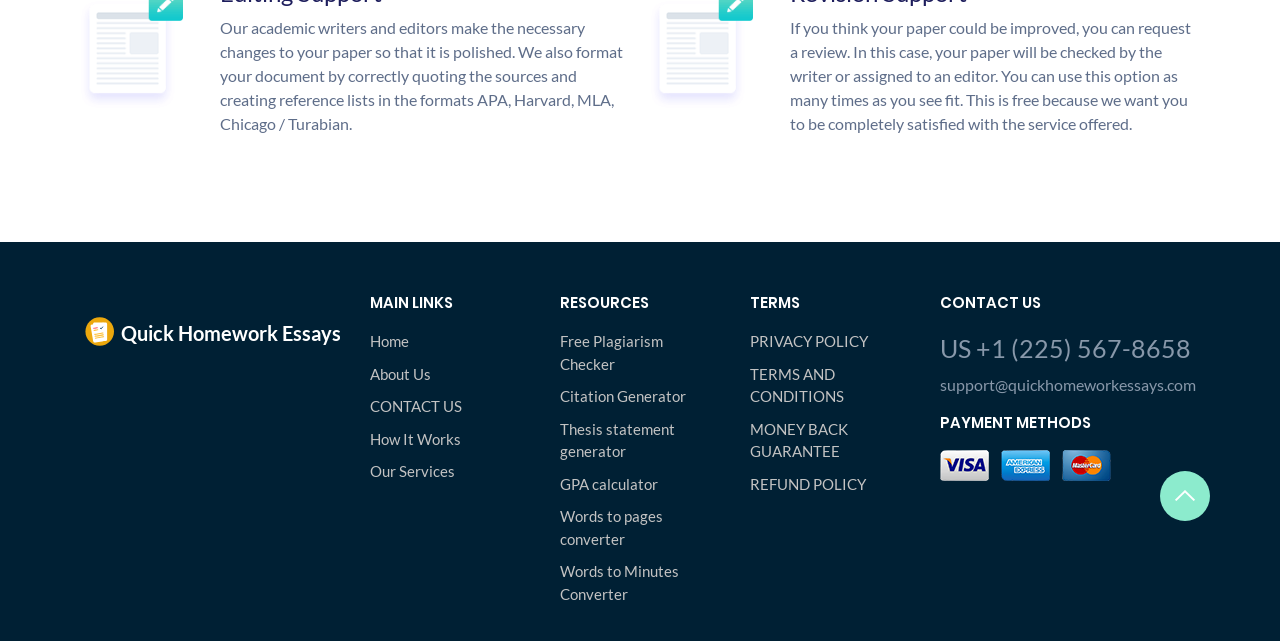What services does the website offer?
Using the screenshot, give a one-word or short phrase answer.

Academic writing and editing